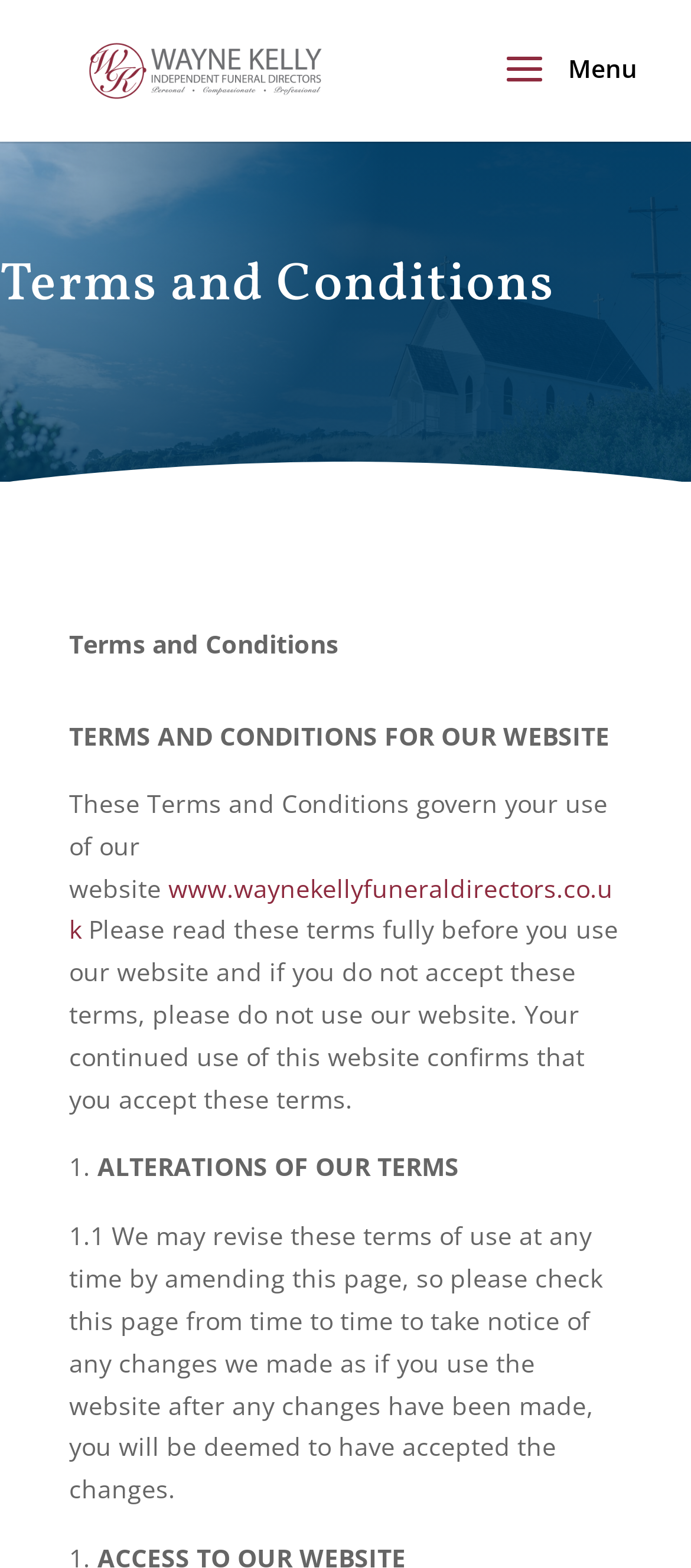Provide a thorough description of the webpage you see.

The webpage is about the Terms and Conditions of Wayne Kelly Independent Funeral Directors. At the top-left corner, there is a link to the funeral director's website, accompanied by an image of the company's logo. 

Below the logo, there is a heading that reads "TERMS AND CONDITIONS FOR OUR WEBSITE". This is followed by a paragraph of text that explains the purpose of the terms and conditions, which govern the use of the website. 

Next to the paragraph, there is a link to the website's URL. The text then continues, stating that users must read and accept the terms before using the website. 

Further down, there is a numbered list, with the first item labeled "1." and a heading that reads "ALTERATIONS OF OUR TERMS". The list item is followed by a paragraph of text that explains how the terms of use may be revised and how users will be deemed to have accepted any changes if they continue to use the website after the changes have been made.